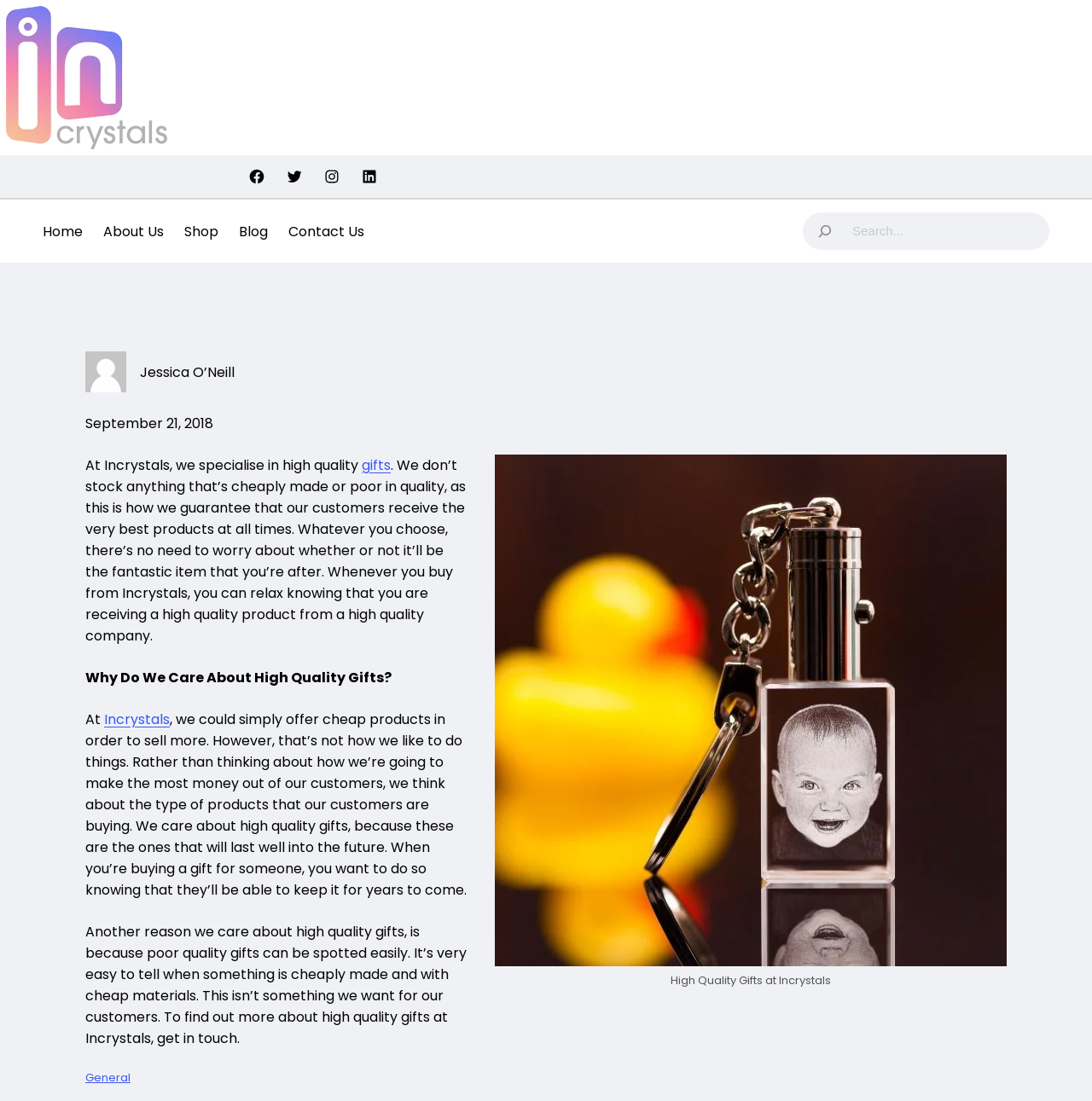From the element description: "Cleator Moor Electricians", extract the bounding box coordinates of the UI element. The coordinates should be expressed as four float numbers between 0 and 1, in the order [left, top, right, bottom].

None